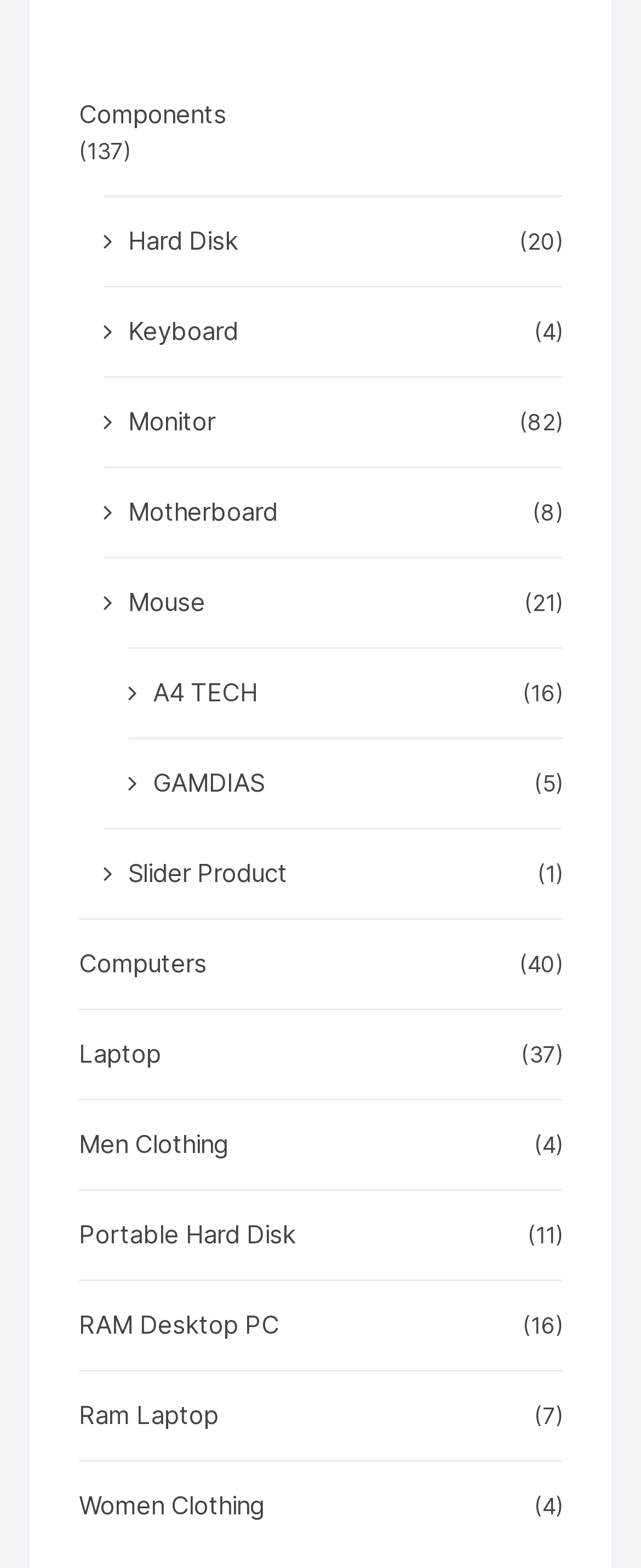Please determine the bounding box coordinates of the area that needs to be clicked to complete this task: 'Click on Components'. The coordinates must be four float numbers between 0 and 1, formatted as [left, top, right, bottom].

[0.123, 0.061, 0.802, 0.086]